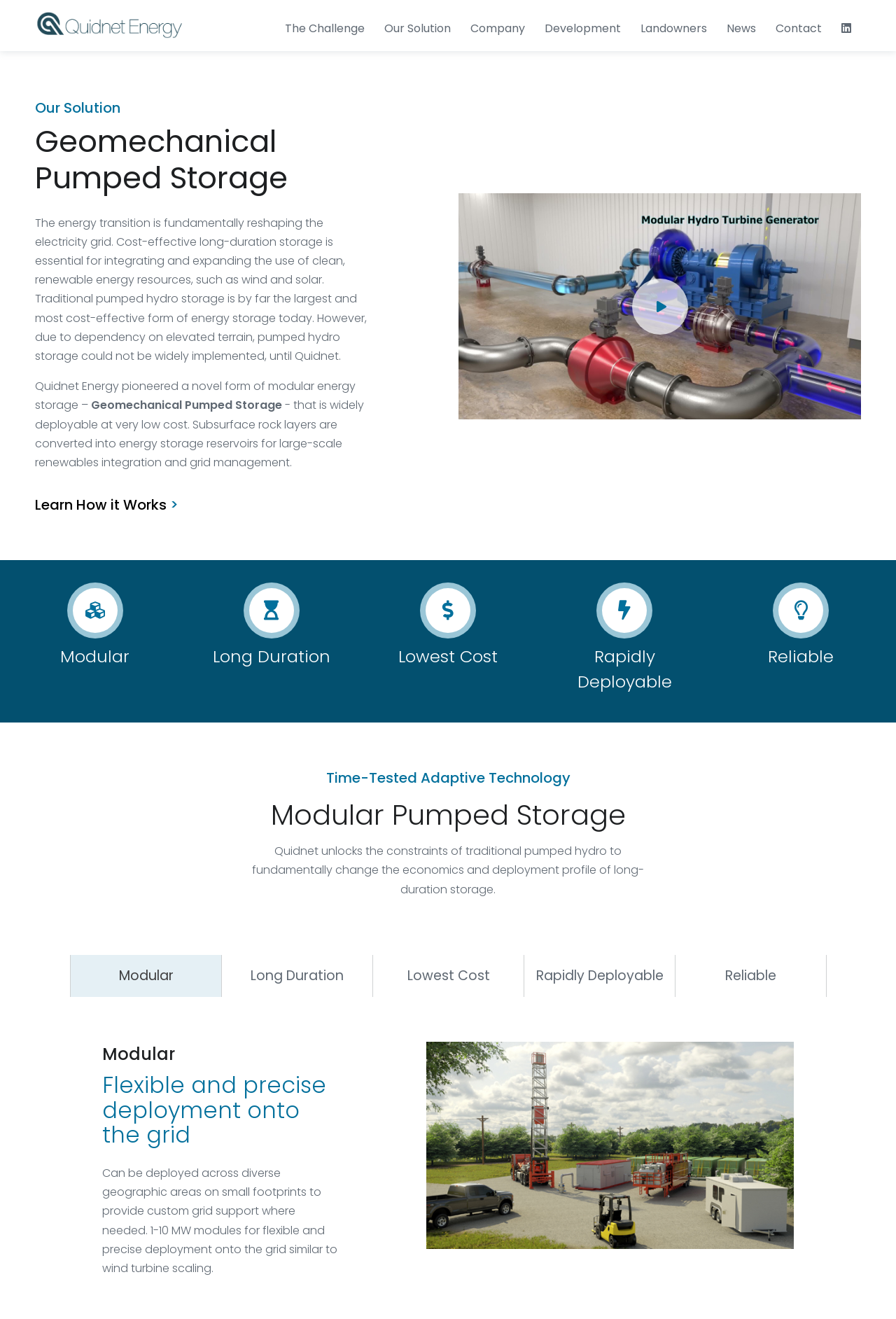Please identify the coordinates of the bounding box for the clickable region that will accomplish this instruction: "Follow the link 'cardiovascular research'".

None